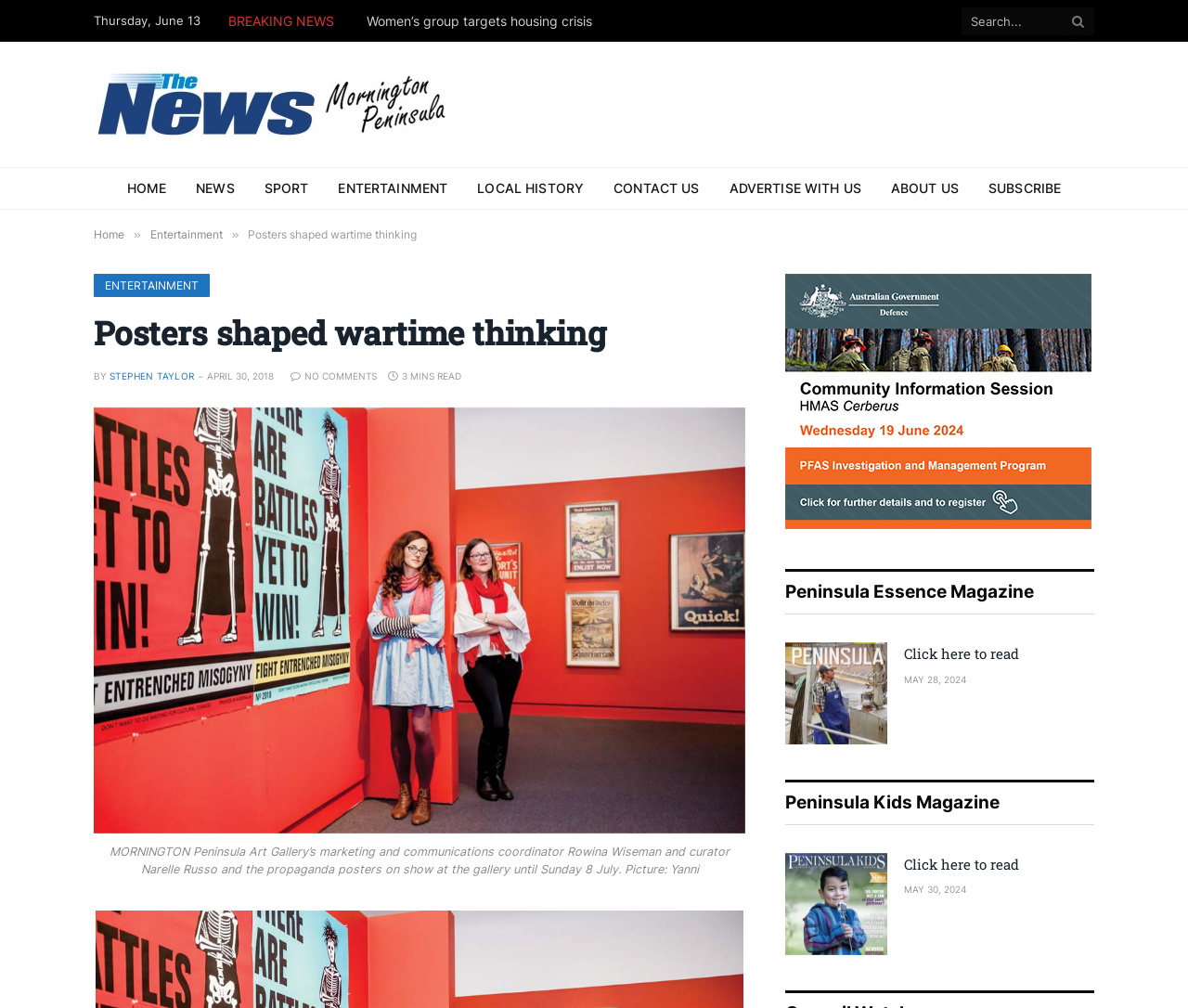Identify the bounding box of the HTML element described as: "title="Click here to read"".

[0.661, 0.637, 0.747, 0.739]